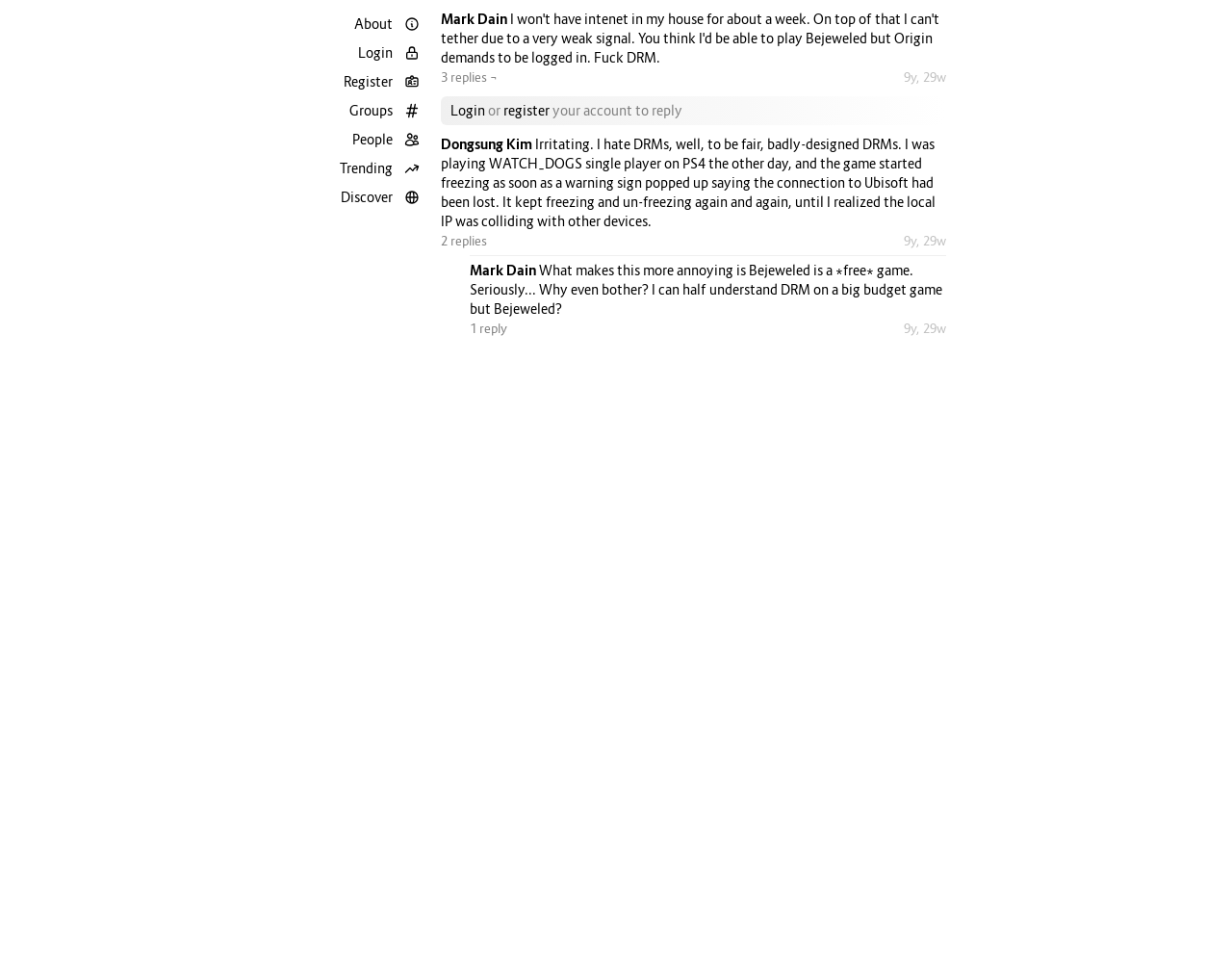What is the topic of discussion in the first message?
Based on the image, answer the question with as much detail as possible.

I found the answer by reading the text of the first message, which mentions 'I hate DRMs' and goes on to discuss a specific experience with a game, indicating that the topic of discussion is Digital Rights Management.